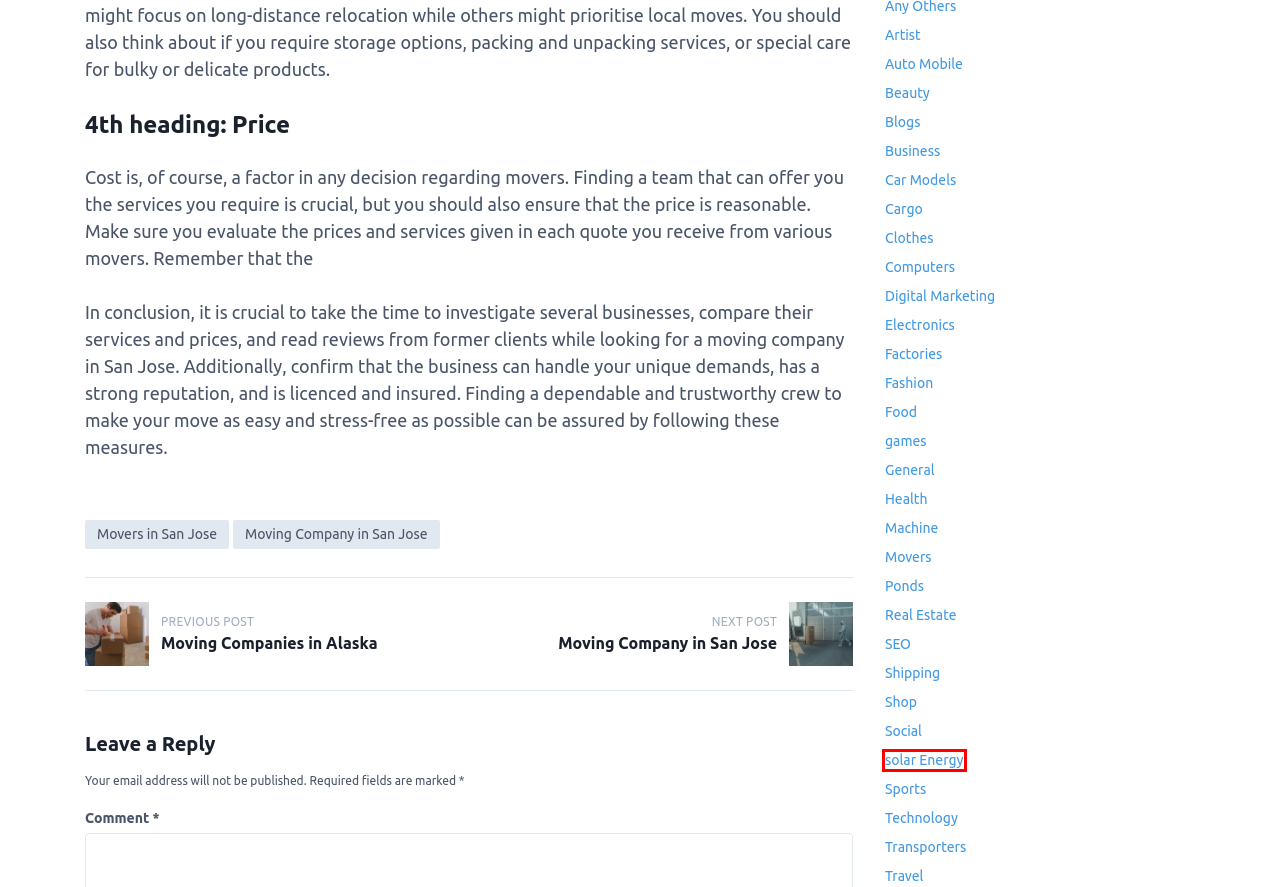Examine the screenshot of the webpage, which includes a red bounding box around an element. Choose the best matching webpage description for the page that will be displayed after clicking the element inside the red bounding box. Here are the candidates:
A. General Archives - MoverArt
B. solar Energy Archives - MoverArt
C. Real Estate Archives - MoverArt
D. Shipping Archives - MoverArt
E. Moving Company in San Jose - https://moverart.com/
F. Digital Marketing Archives - MoverArt
G. Ponds Archives - MoverArt
H. Shop Archives - MoverArt

B